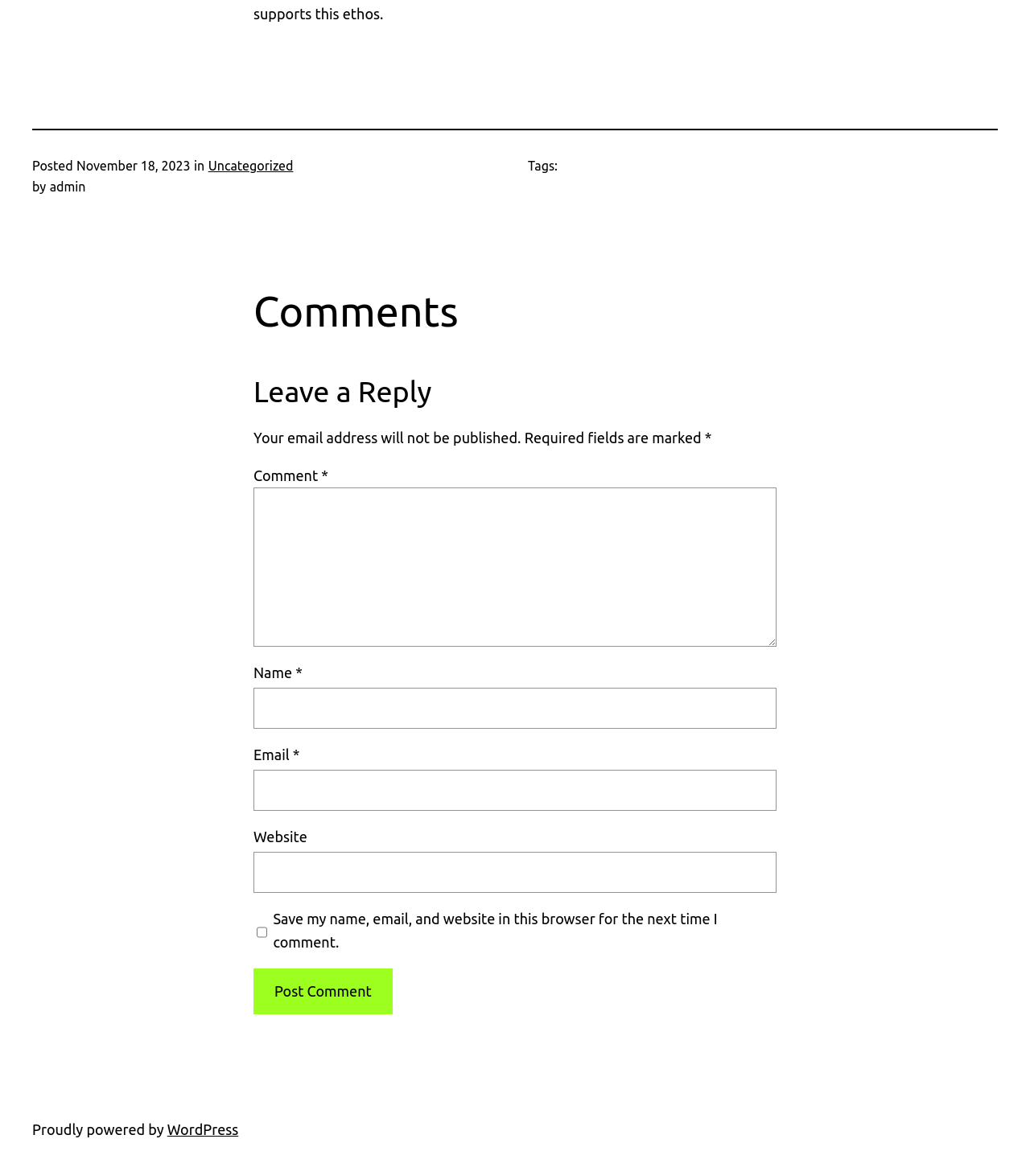What is the category of the post?
Give a single word or phrase as your answer by examining the image.

Uncategorized